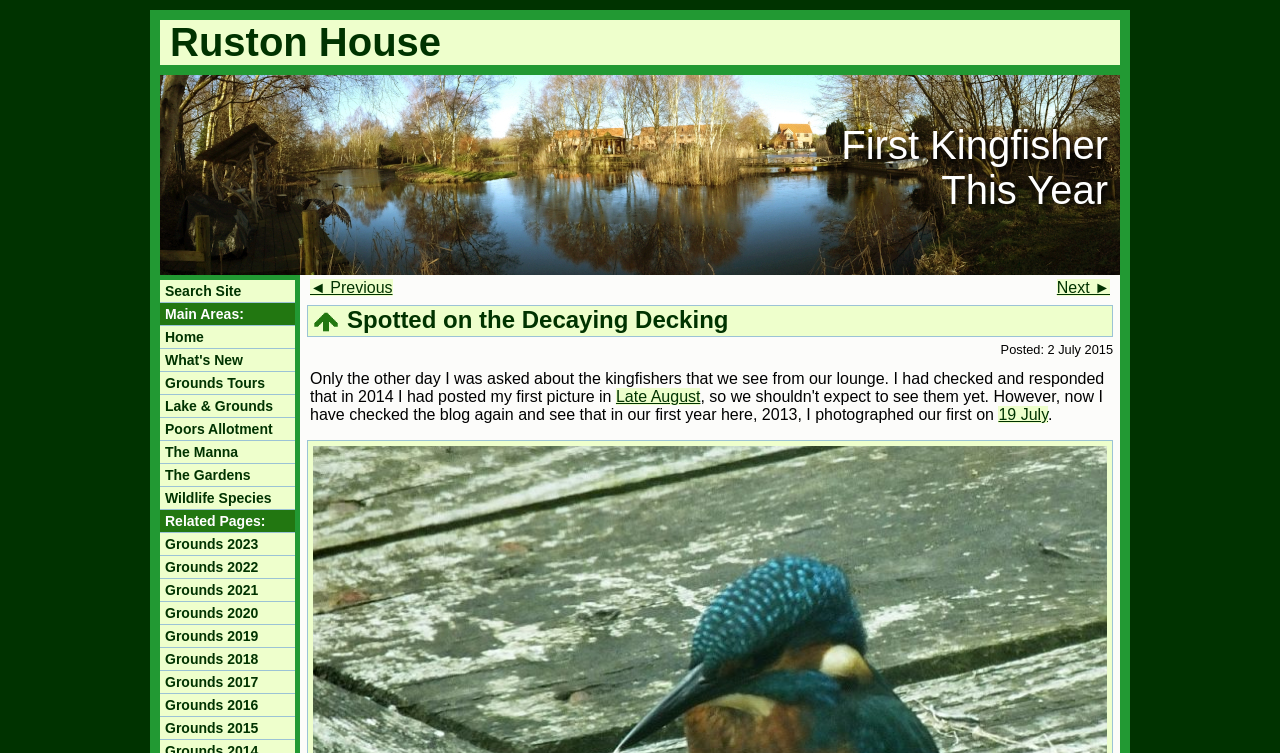What is the date of the post?
Look at the webpage screenshot and answer the question with a detailed explanation.

The date of the post can be found in the StaticText element 'Posted: 2 July 2015', which indicates when the post was published.